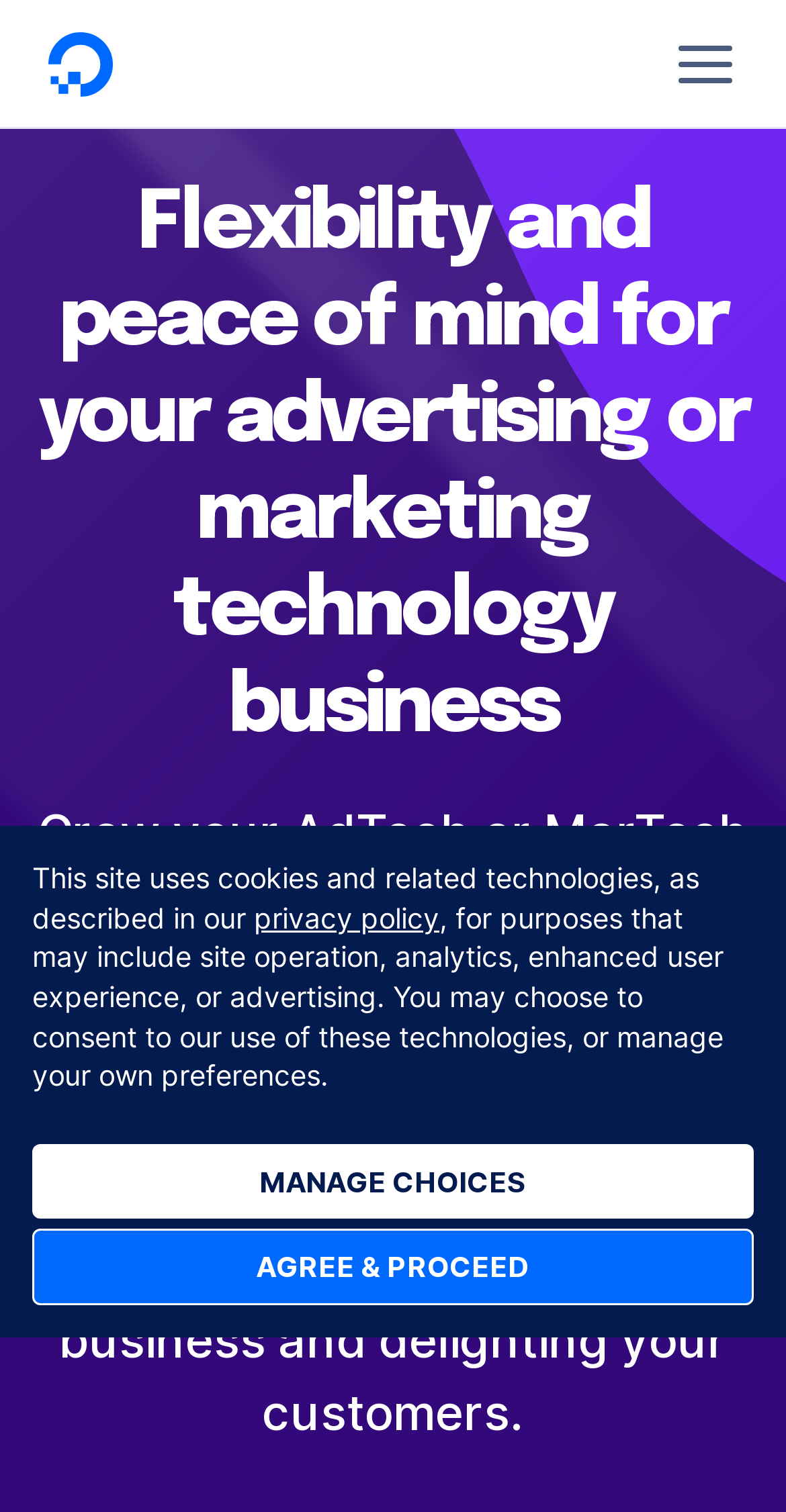How many buttons are there on the webpage?
Look at the screenshot and respond with one word or a short phrase.

4